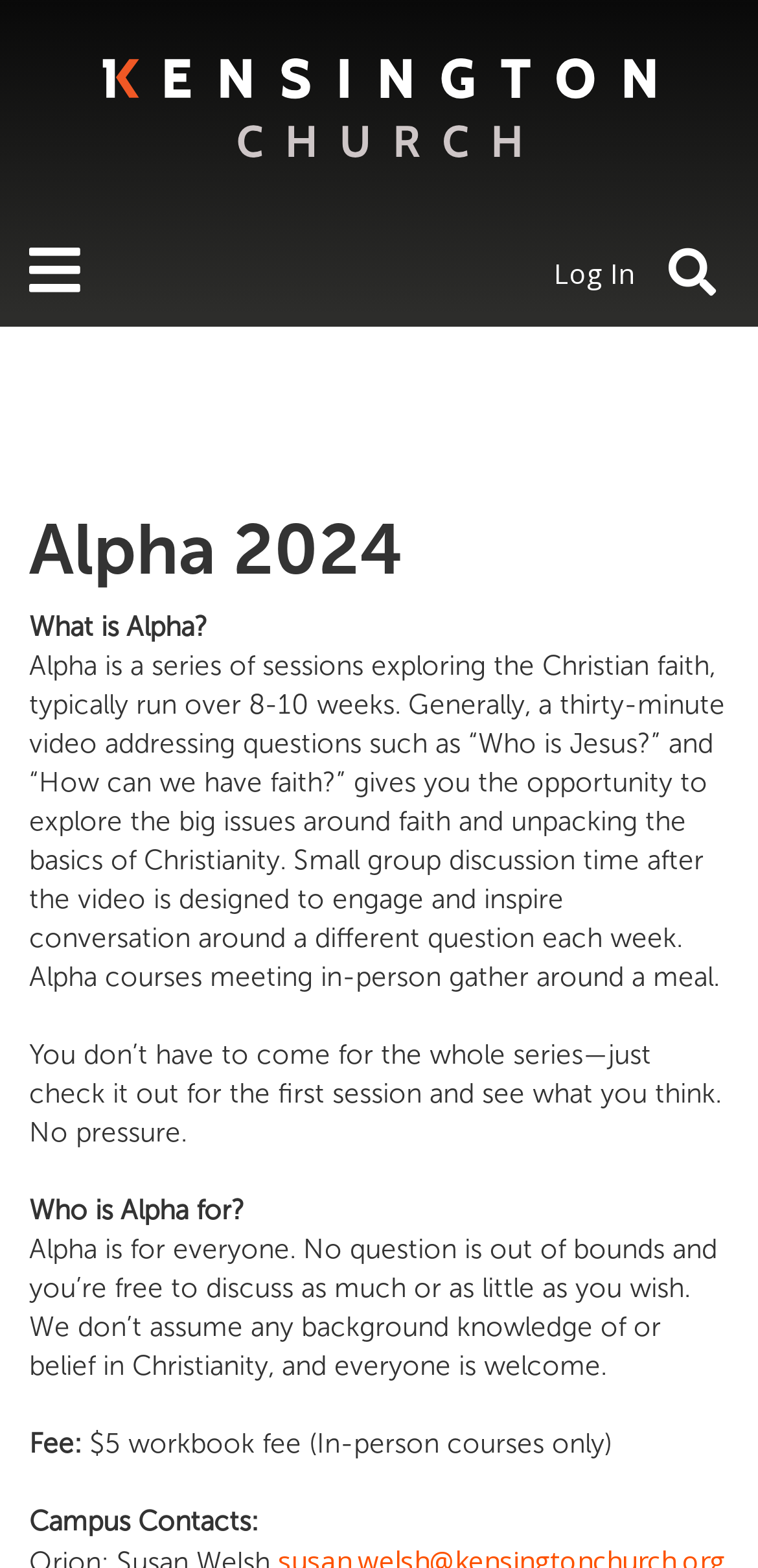Using the details from the image, please elaborate on the following question: What is the name of the church?

I found the answer by looking at the link element with the text 'Kensington Church' and an image with the same name, which suggests that it is the name of the church.